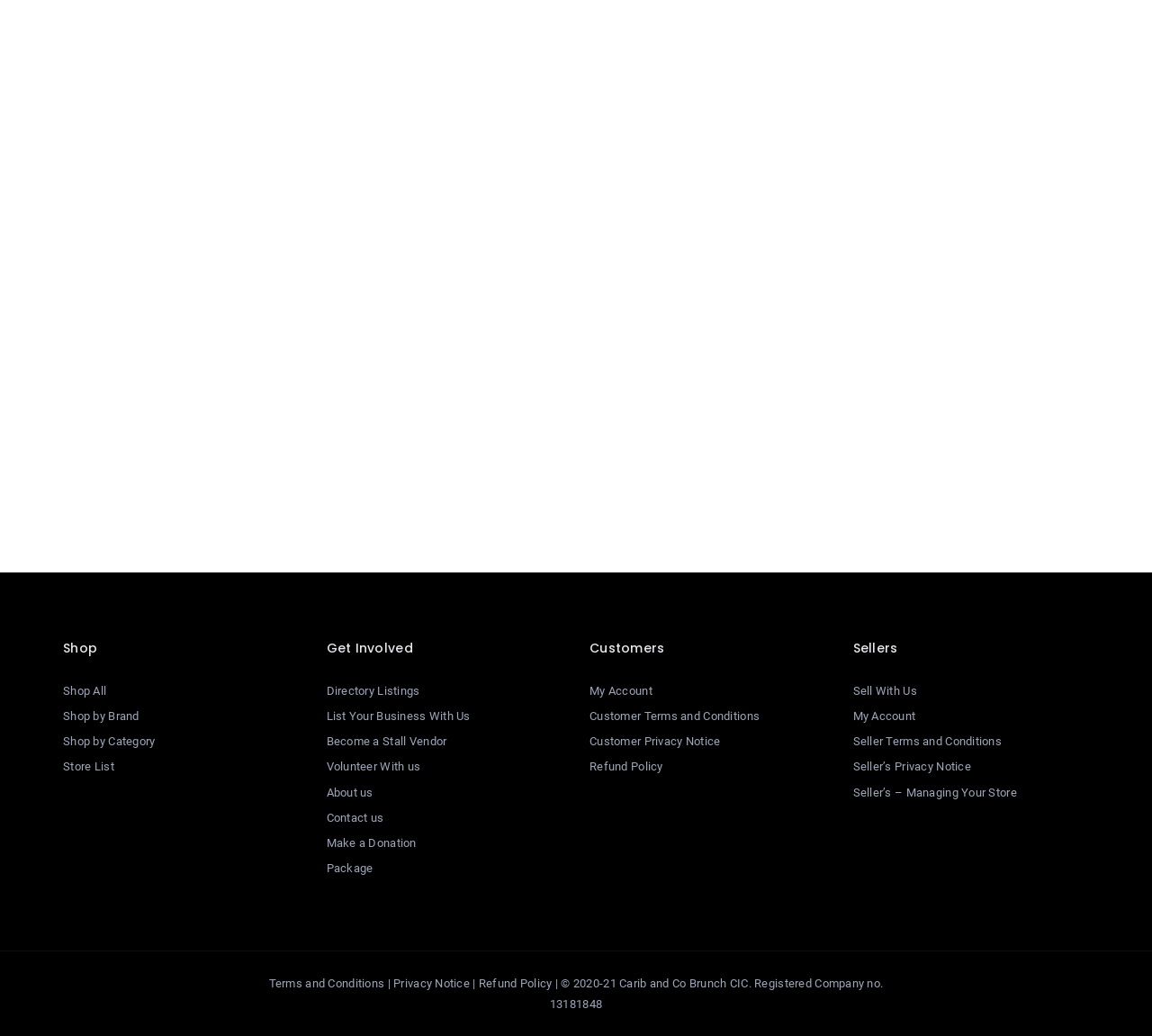Give a one-word or short phrase answer to this question: 
What is the 'Store List' link for?

List of stores